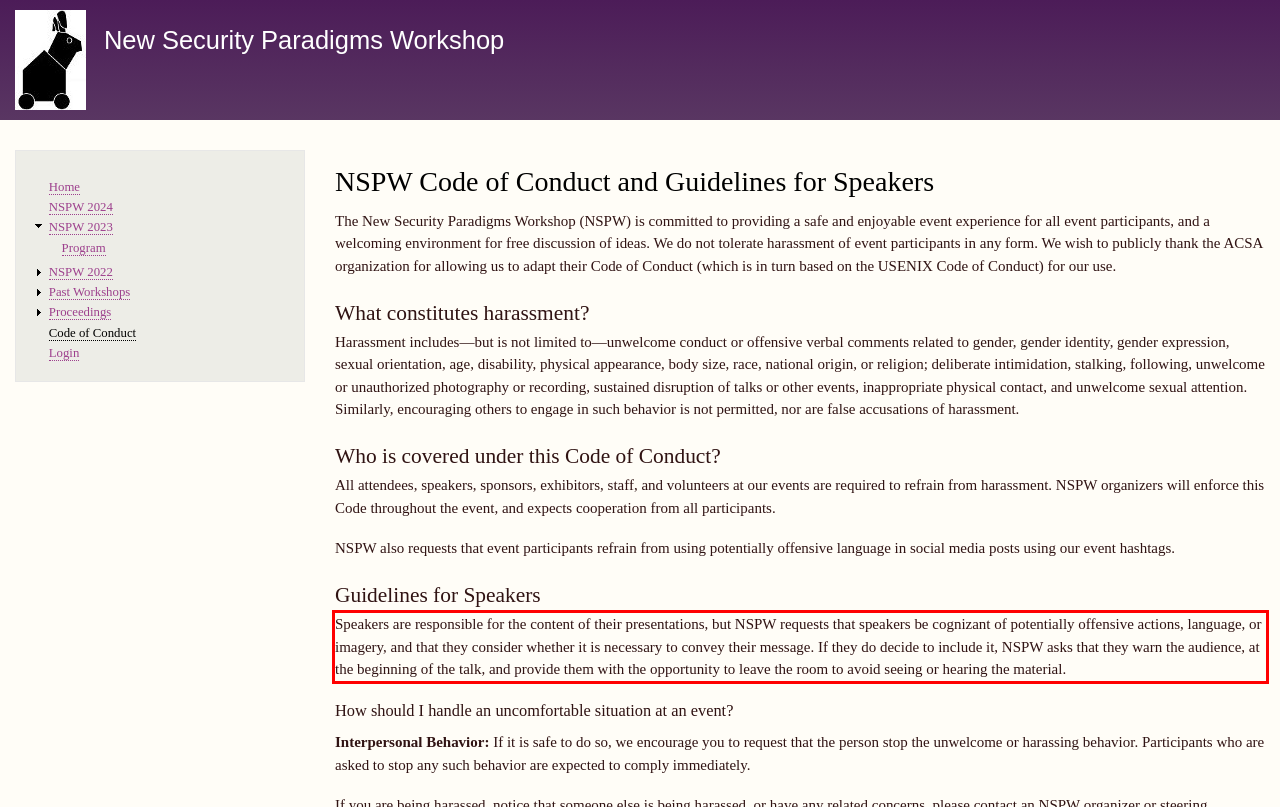There is a screenshot of a webpage with a red bounding box around a UI element. Please use OCR to extract the text within the red bounding box.

Speakers are responsible for the content of their presentations, but NSPW requests that speakers be cognizant of potentially offensive actions, language, or imagery, and that they consider whether it is necessary to convey their message. If they do decide to include it, NSPW asks that they warn the audience, at the beginning of the talk, and provide them with the opportunity to leave the room to avoid seeing or hearing the material.